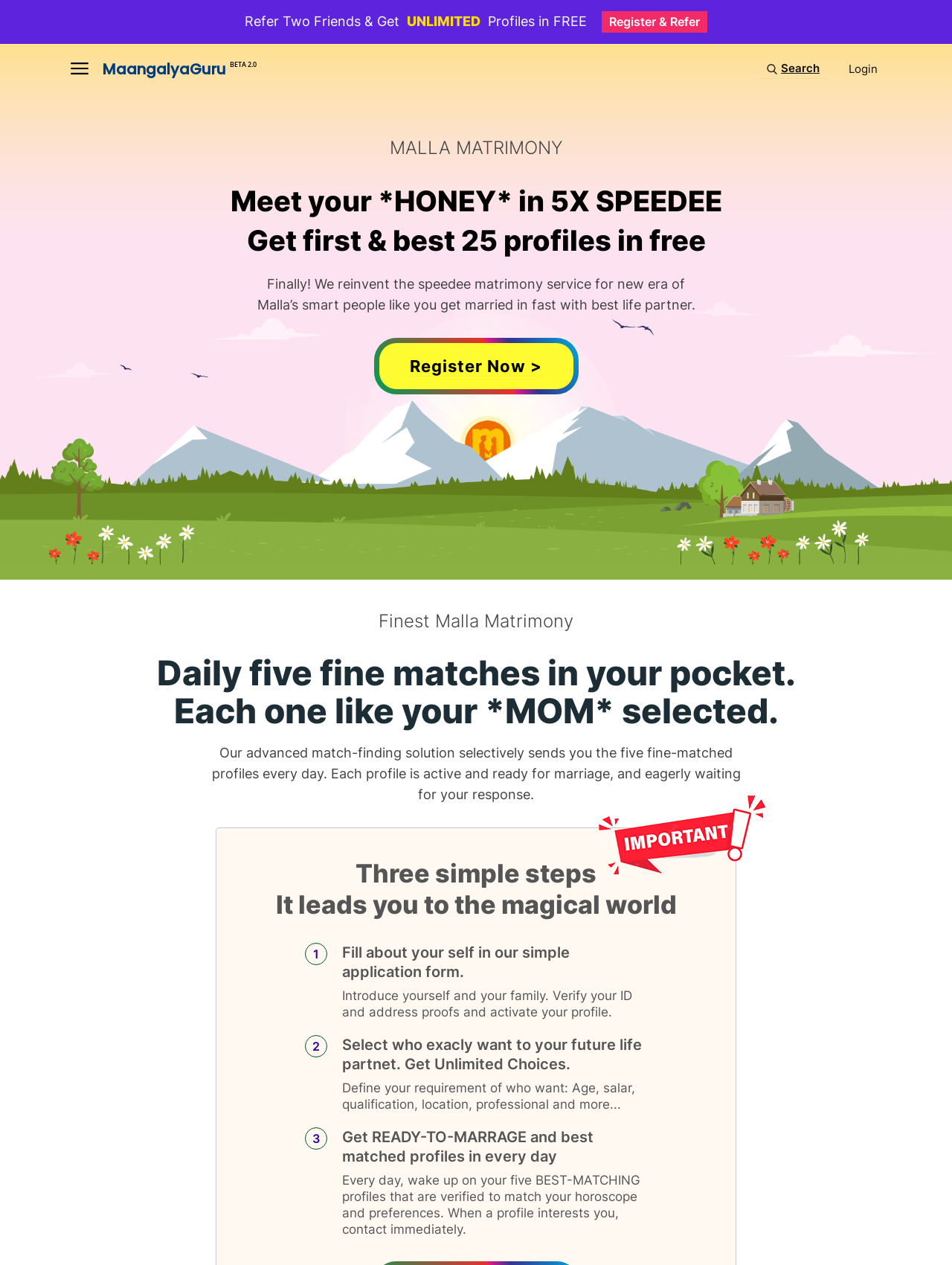Answer the question using only one word or a concise phrase: What is the name of the matrimony service?

Malla Matrimony